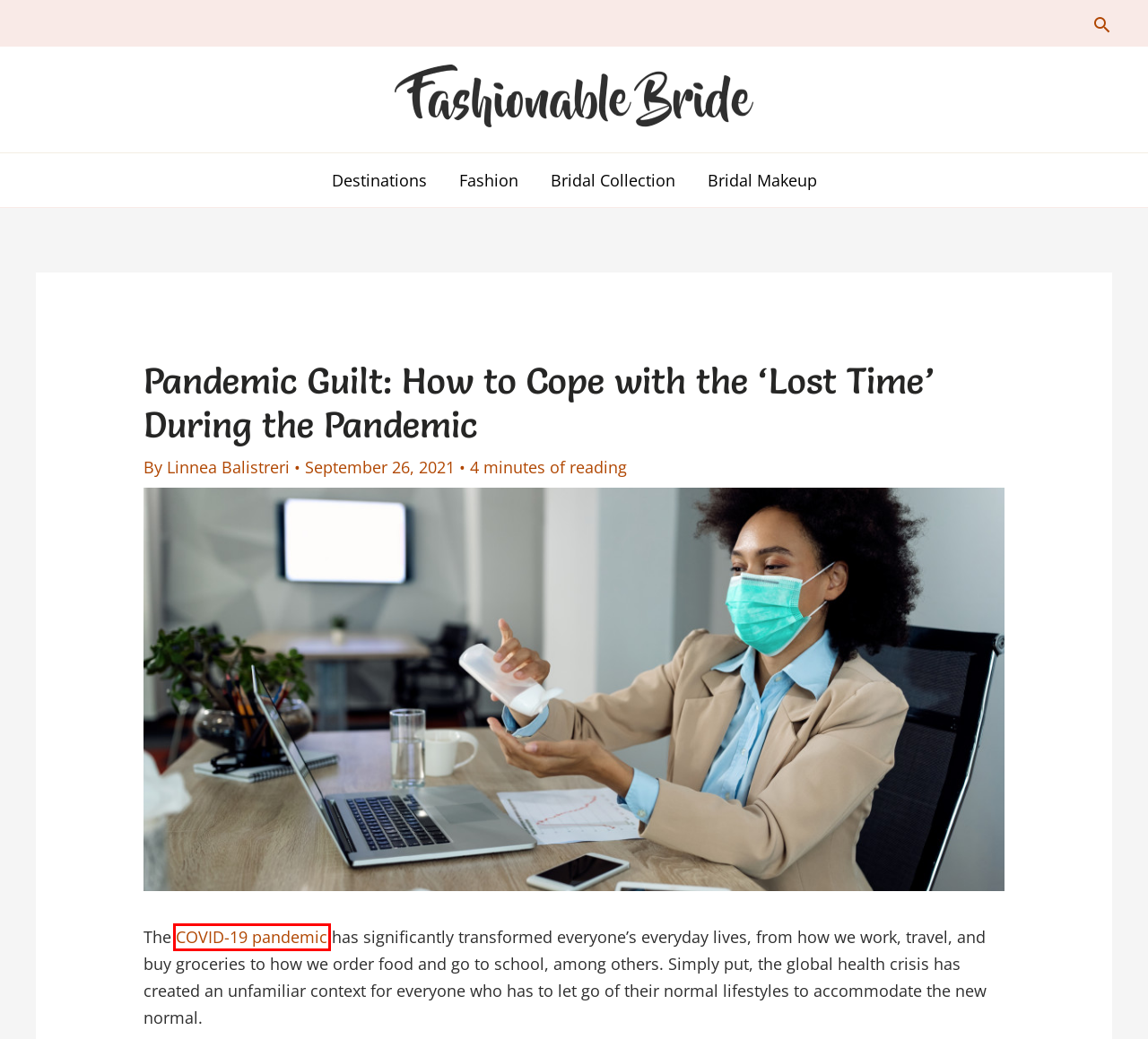Examine the webpage screenshot and identify the UI element enclosed in the red bounding box. Pick the webpage description that most accurately matches the new webpage after clicking the selected element. Here are the candidates:
A. Bridal Makeup Archives - Fashionable Bride
B. How to Prepare for a New Baby: Your Guide to Home Improvements
C. Fashion Archives - Fashionable Bride
D. Destinations Archives - Fashionable Bride
E. Health Concerns Many People Face during the Pandemic - Fashionable Bride
F. Make Your Big Day Pristine Perfect with Fashionable Bride
G. Impact of COVID-19 pandemic on mental health in the general population: A systematic review - PMC
H. Bridal Collection Archives - Fashionable Bride

E